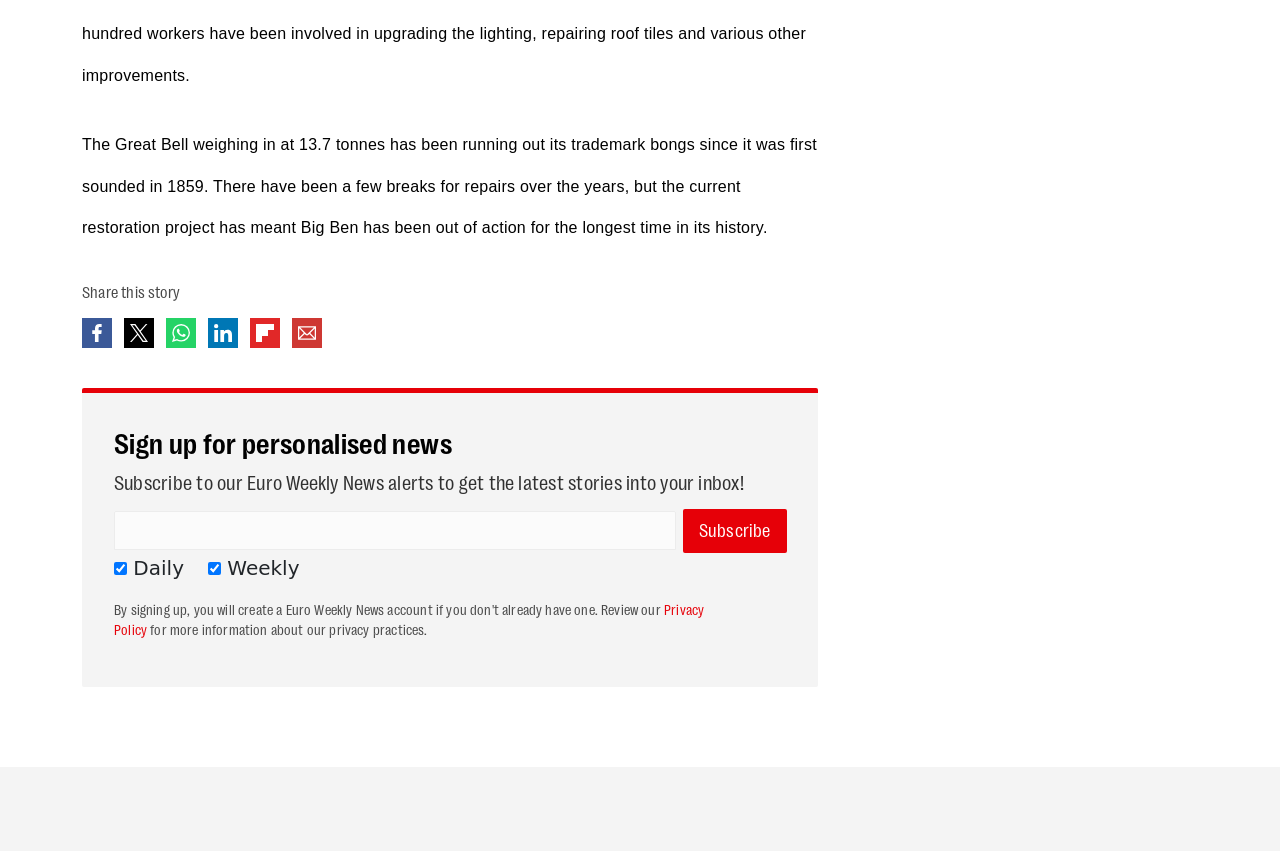Identify the bounding box coordinates for the region to click in order to carry out this instruction: "Share on Facebook". Provide the coordinates using four float numbers between 0 and 1, formatted as [left, top, right, bottom].

[0.064, 0.374, 0.088, 0.409]